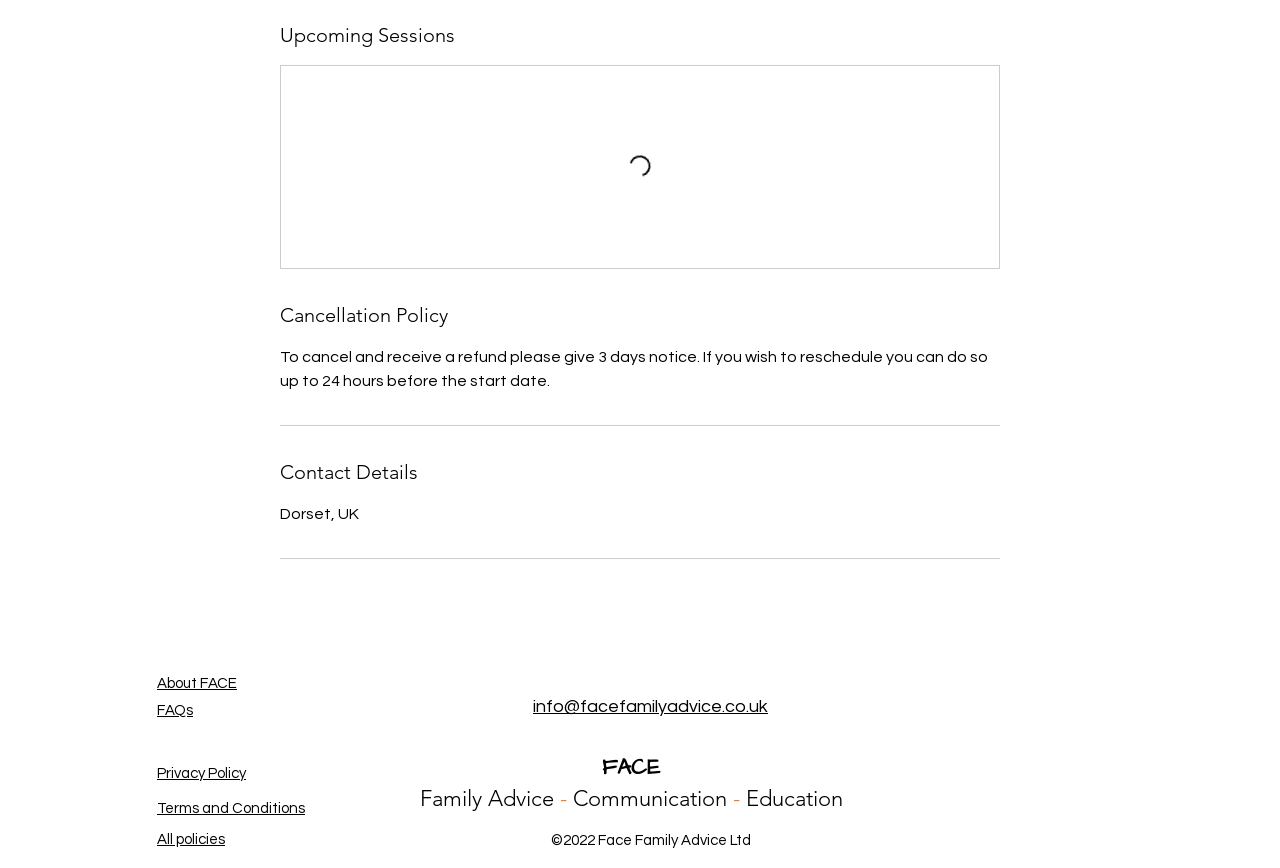What is the year of copyright for FACE?
Please utilize the information in the image to give a detailed response to the question.

The webpage displays a copyright notice at the bottom, which states '©2022 Face Family Advice Ltd', indicating that the year of copyright is 2022.